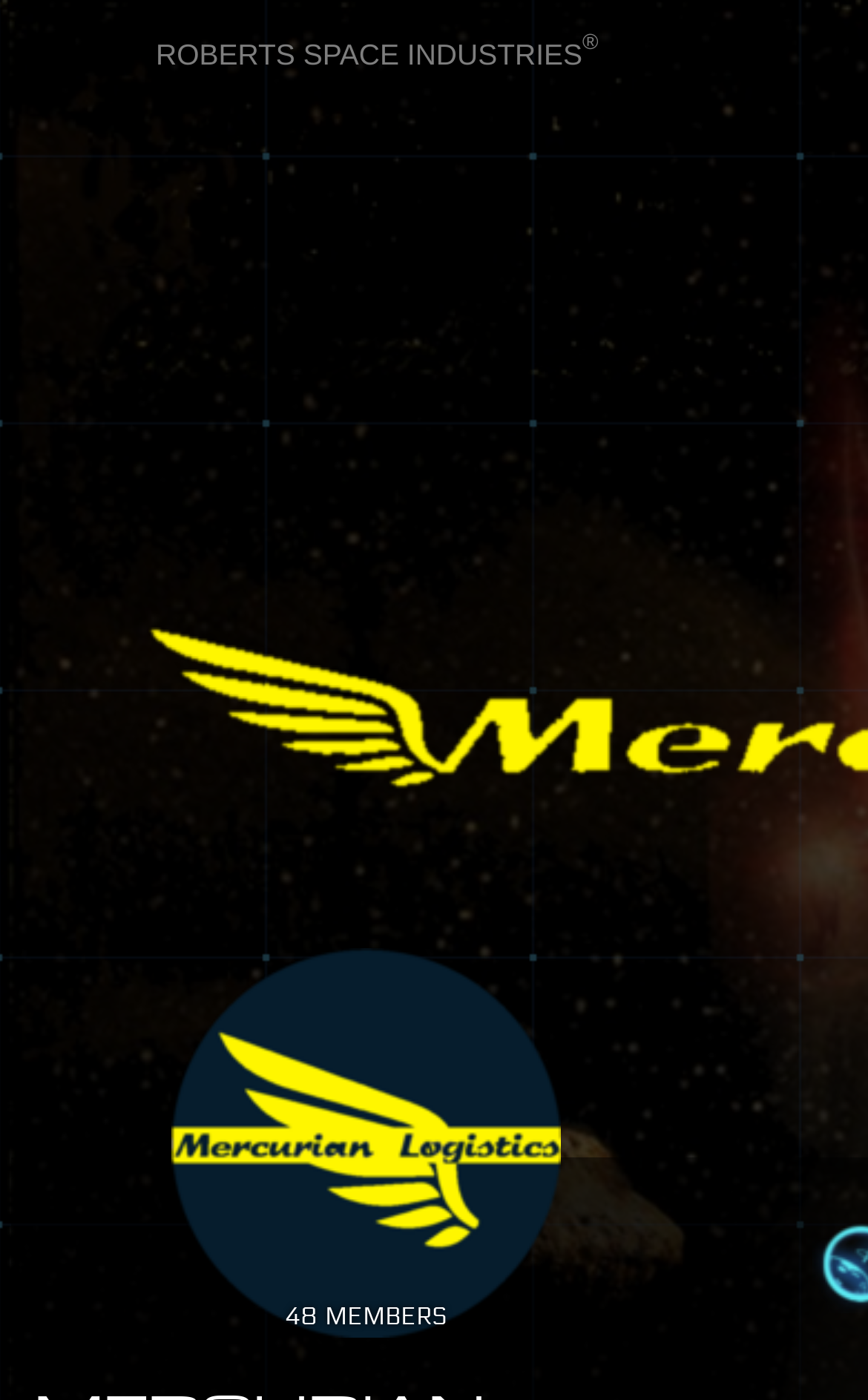Locate the bounding box coordinates of the item that should be clicked to fulfill the instruction: "view ROADMAP".

[0.023, 0.385, 0.35, 0.442]